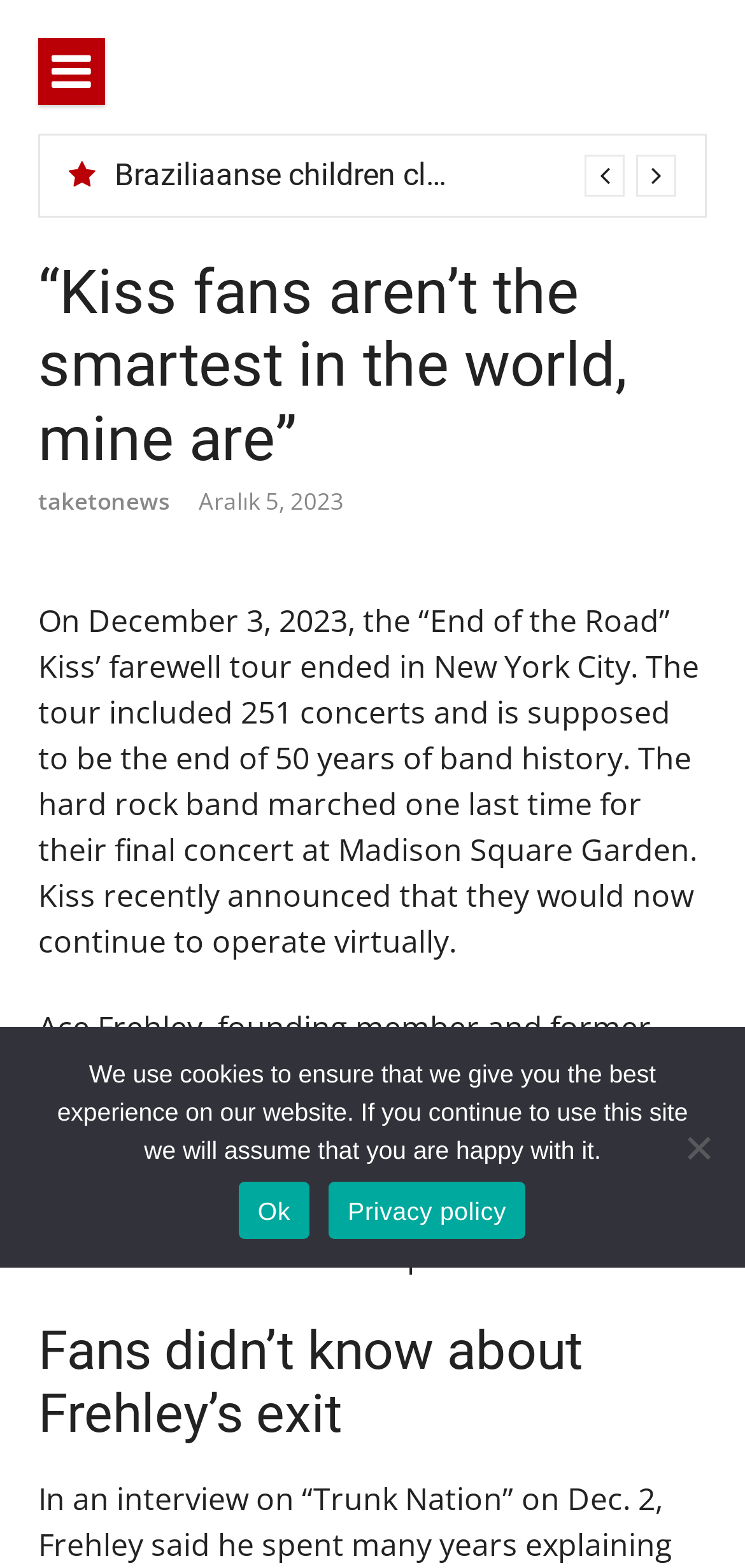Can you look at the image and give a comprehensive answer to the question:
What is the date mentioned in the webpage?

The webpage mentions that on December 3, 2023, the “End of the Road” Kiss’ farewell tour ended in New York City.